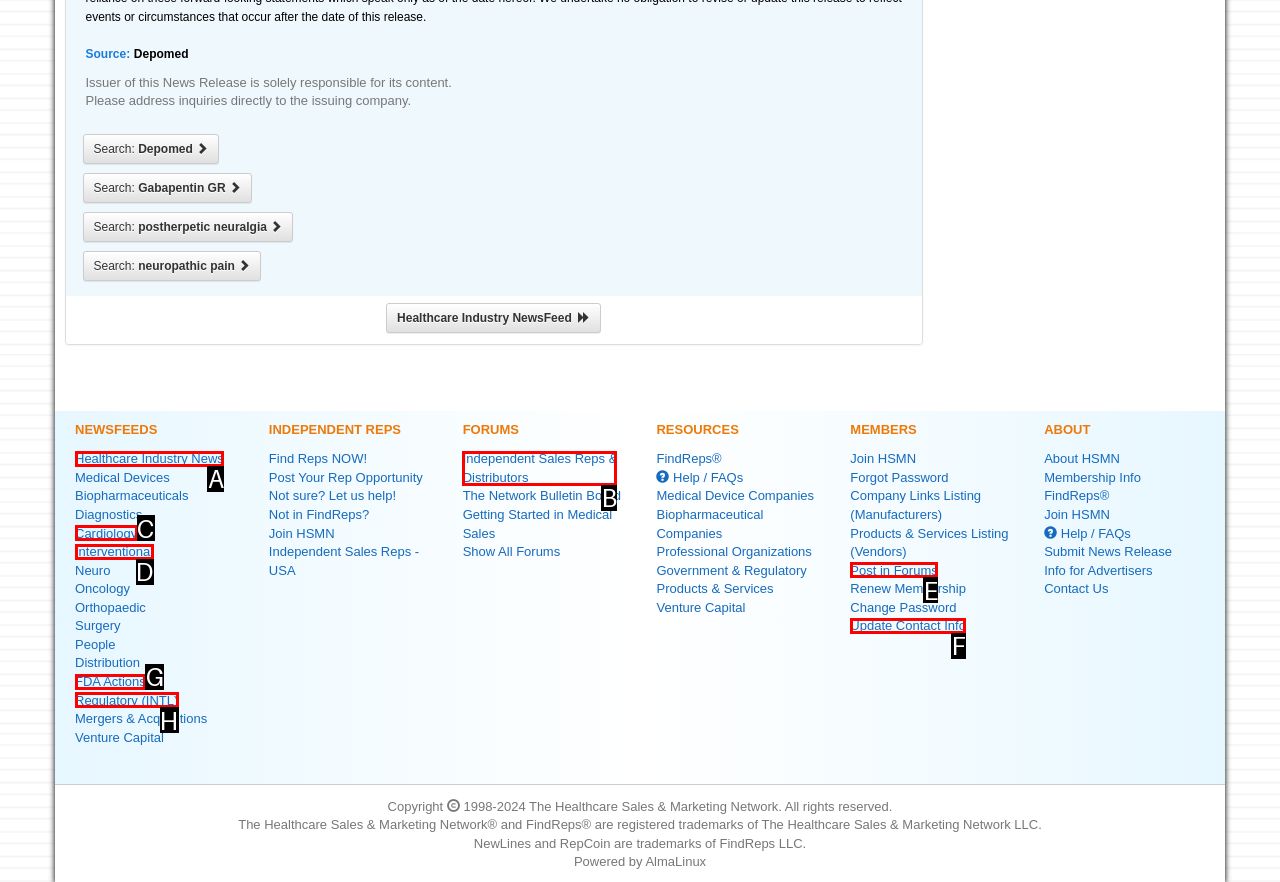Select the appropriate bounding box to fulfill the task: Explore Independent Sales Reps & Distributors forum Respond with the corresponding letter from the choices provided.

B